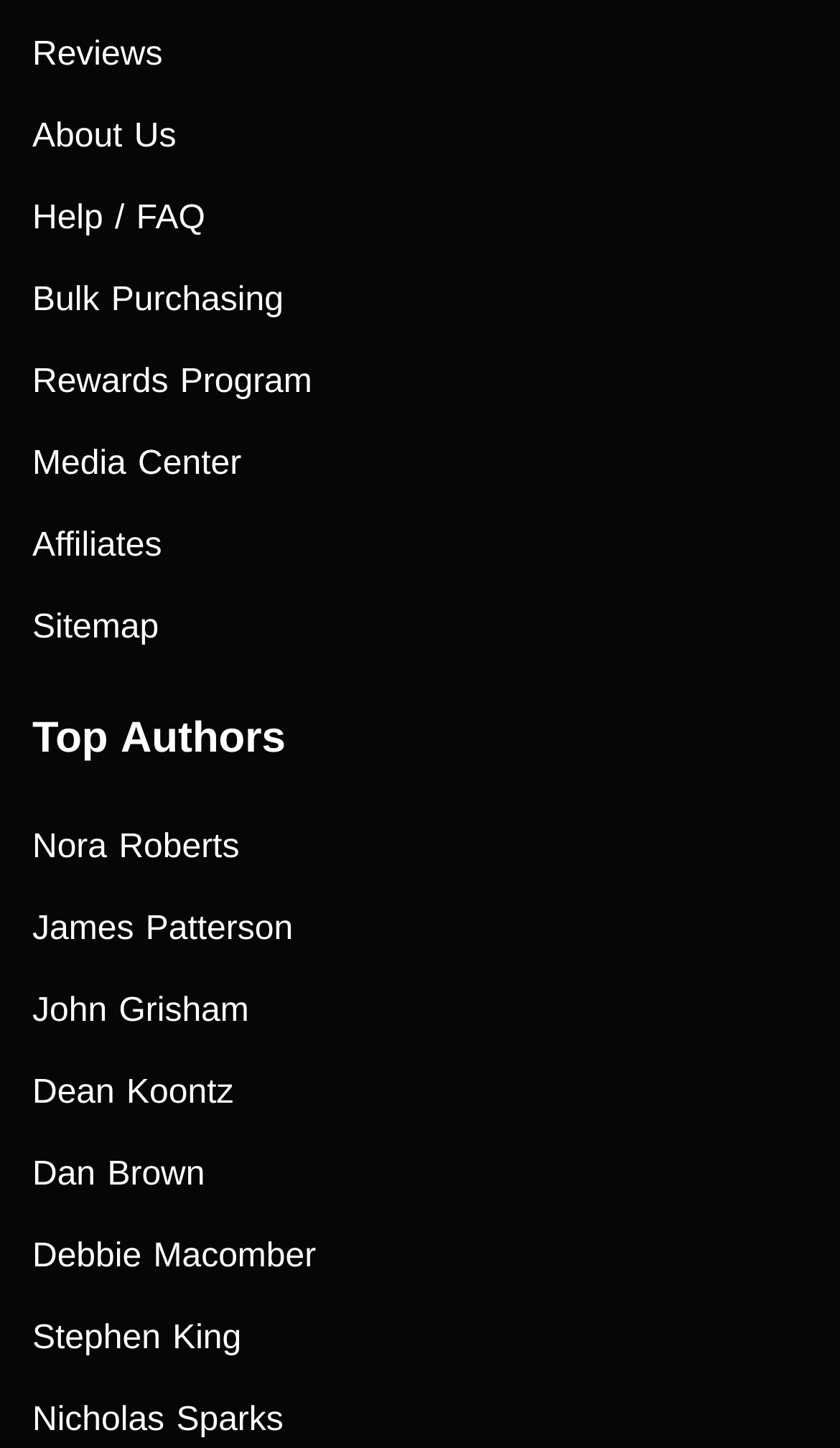Locate the bounding box coordinates of the clickable element to fulfill the following instruction: "View reviews". Provide the coordinates as four float numbers between 0 and 1 in the format [left, top, right, bottom].

[0.038, 0.011, 0.962, 0.067]